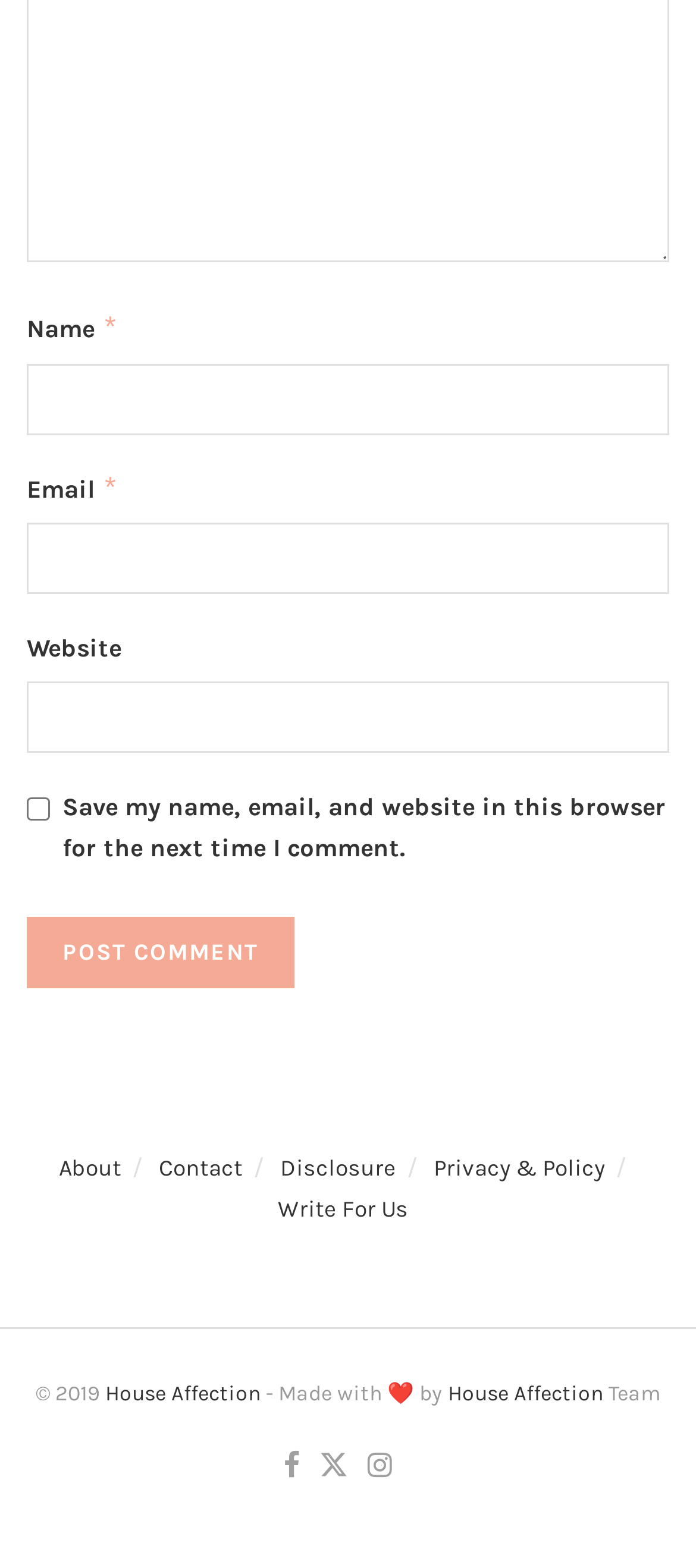Please find the bounding box coordinates for the clickable element needed to perform this instruction: "Check the Save my name checkbox".

[0.038, 0.509, 0.072, 0.524]